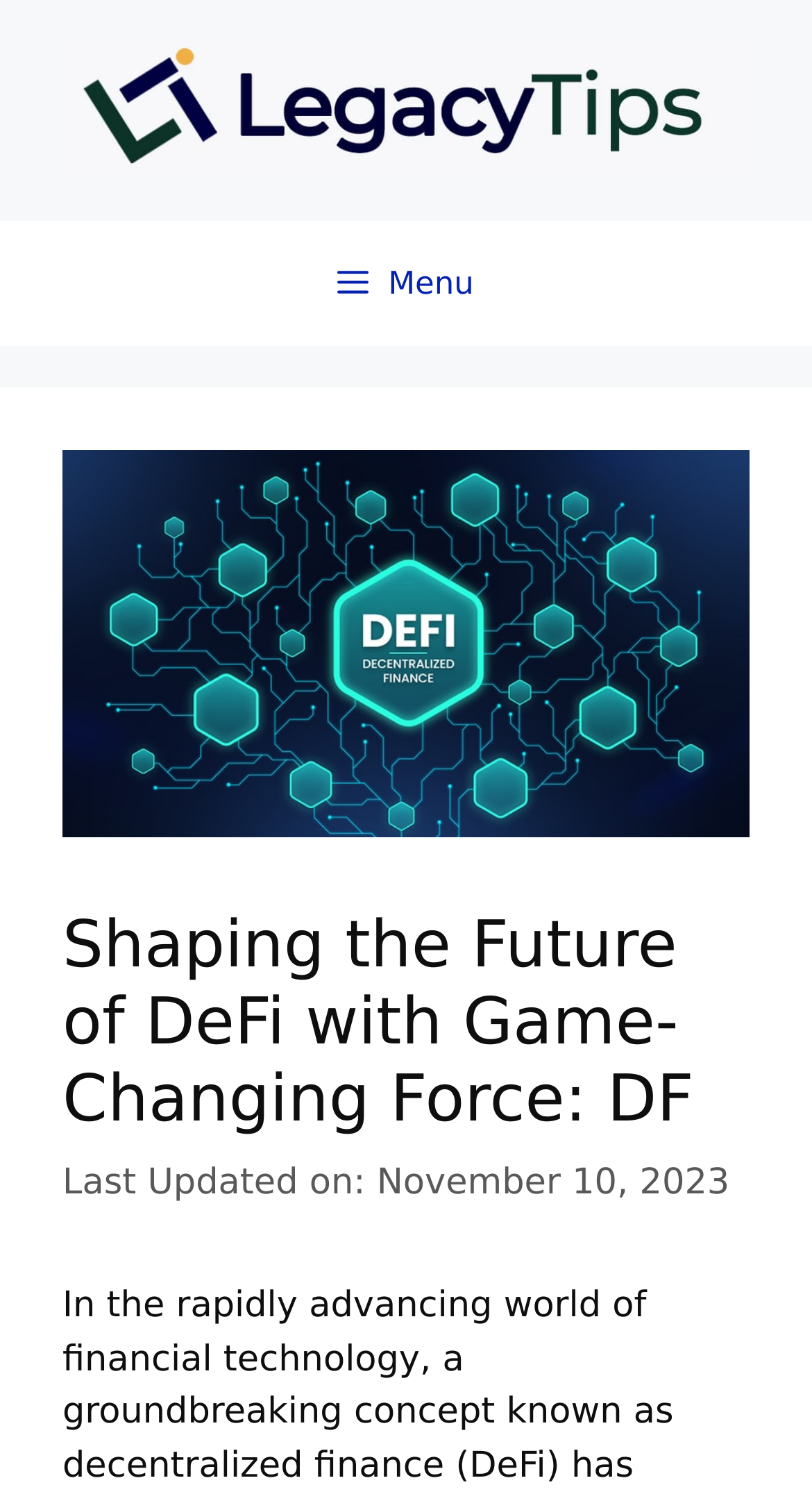What is the name of the site?
Please provide a detailed and comprehensive answer to the question.

I determined the answer by looking at the banner element at the top of the webpage, which contains an image with the text 'LegacyTips'.